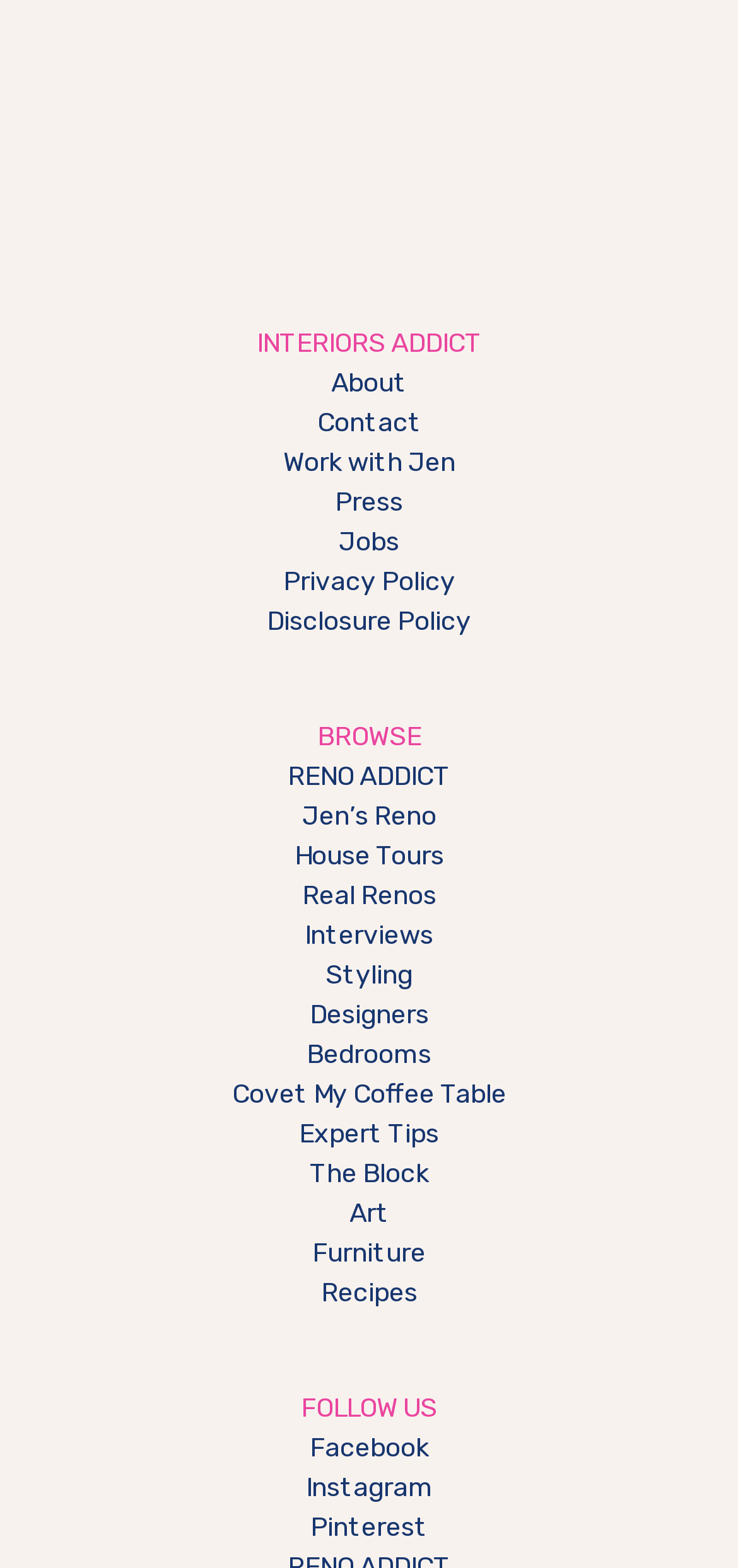Identify the bounding box coordinates for the element that needs to be clicked to fulfill this instruction: "Browse RENO ADDICT". Provide the coordinates in the format of four float numbers between 0 and 1: [left, top, right, bottom].

[0.39, 0.485, 0.61, 0.506]